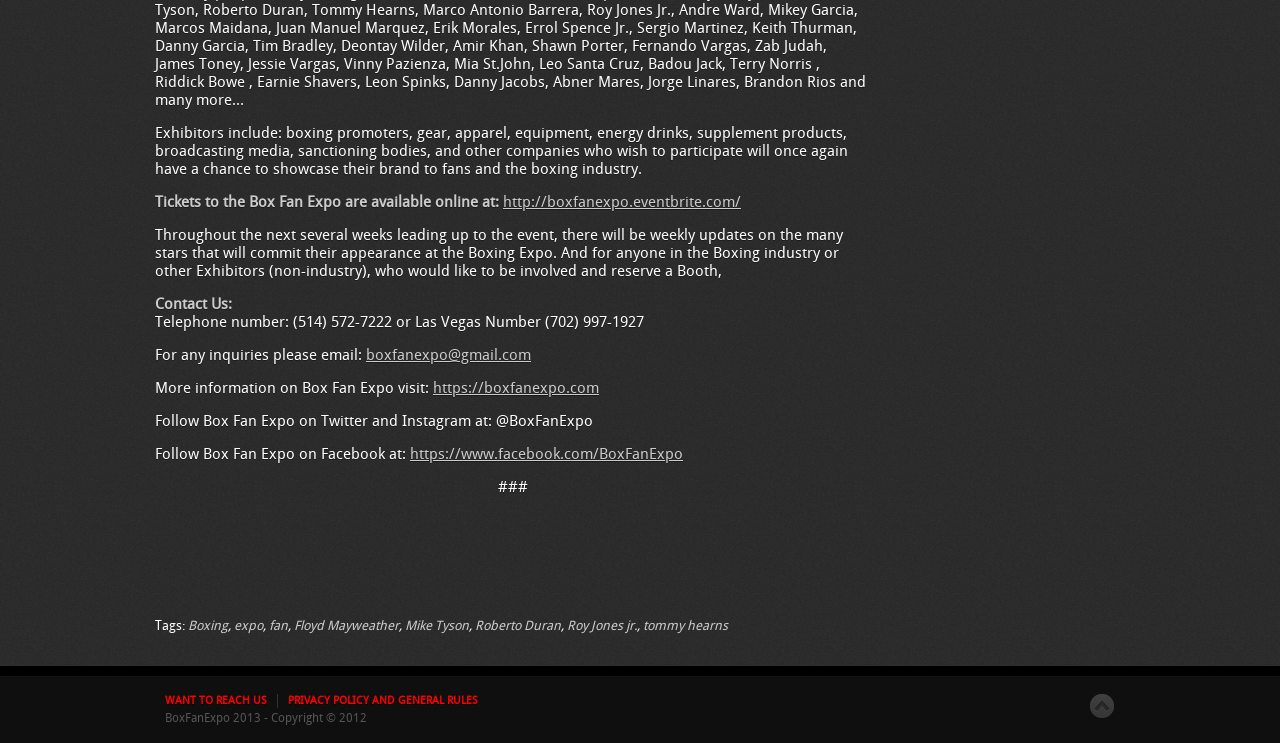Specify the bounding box coordinates of the region I need to click to perform the following instruction: "Visit the official website of Box Fan Expo". The coordinates must be four float numbers in the range of 0 to 1, i.e., [left, top, right, bottom].

[0.338, 0.513, 0.468, 0.534]